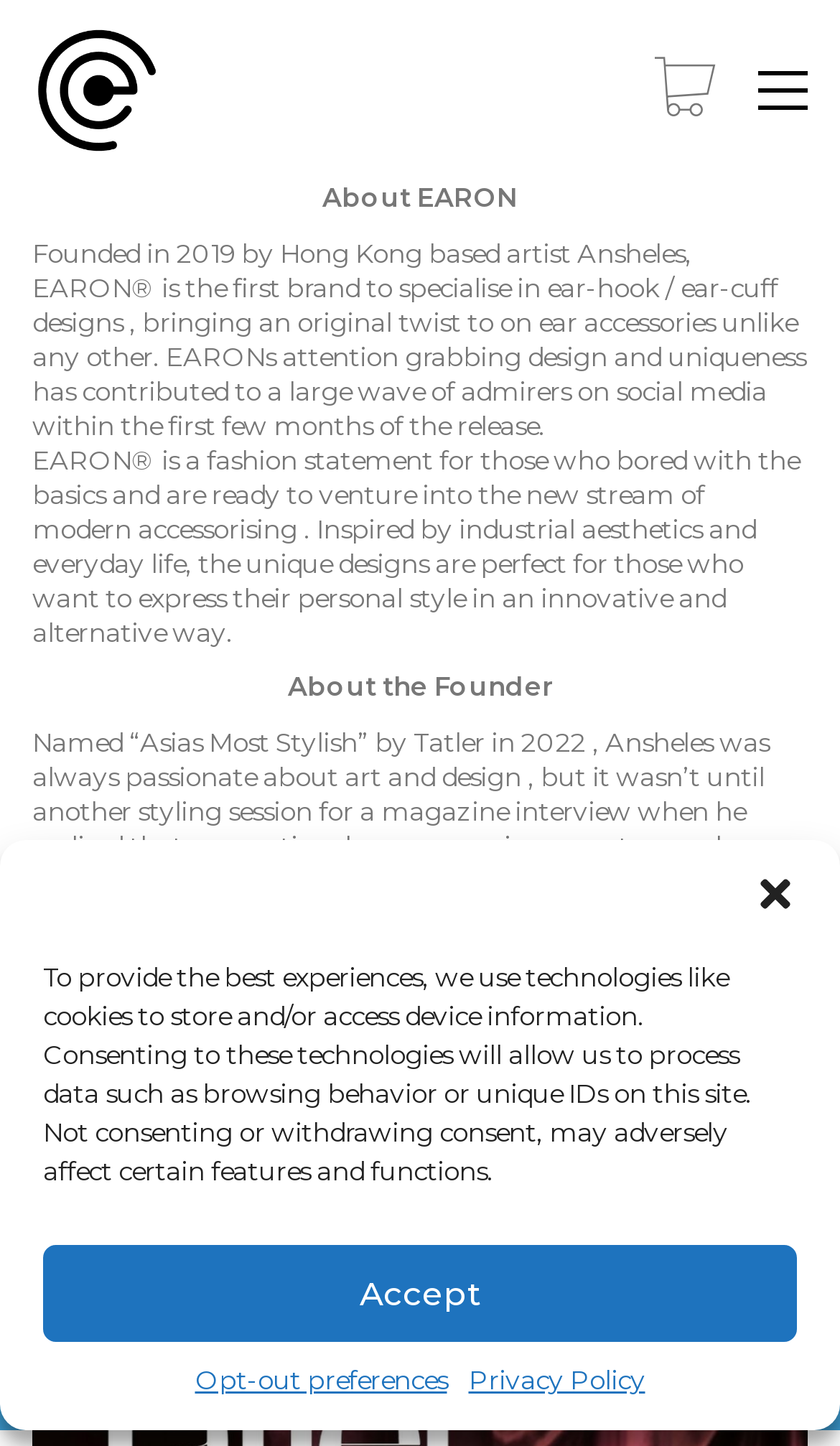Find the bounding box coordinates for the area you need to click to carry out the instruction: "Toggle navigation". The coordinates should be four float numbers between 0 and 1, indicated as [left, top, right, bottom].

[0.903, 0.042, 0.962, 0.083]